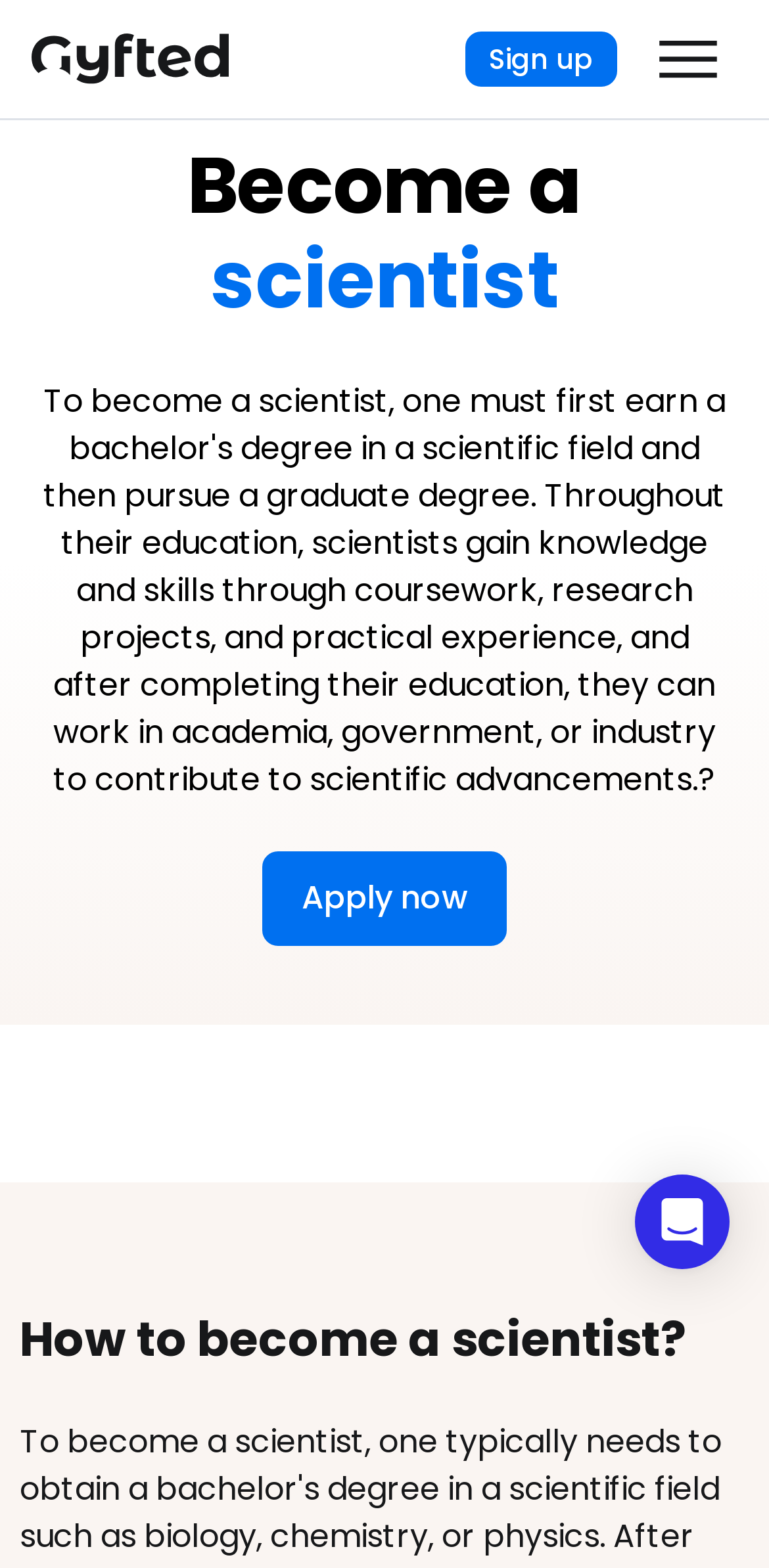Provide a brief response using a word or short phrase to this question:
What is the relationship between the image and the 'Main landing page' link?

The image is part of the link